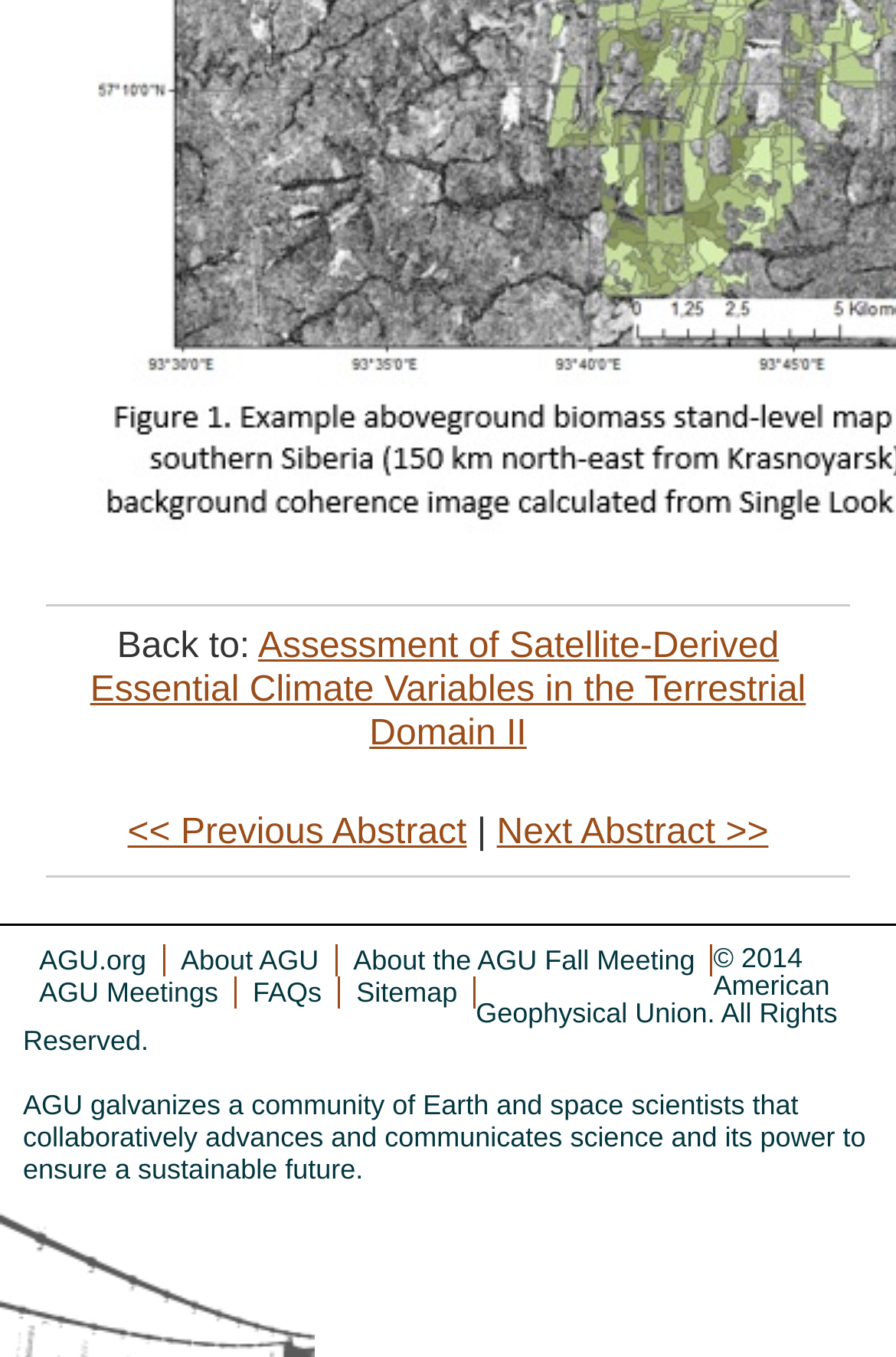Identify the bounding box for the described UI element: "Next Abstract >>".

[0.554, 0.598, 0.858, 0.627]